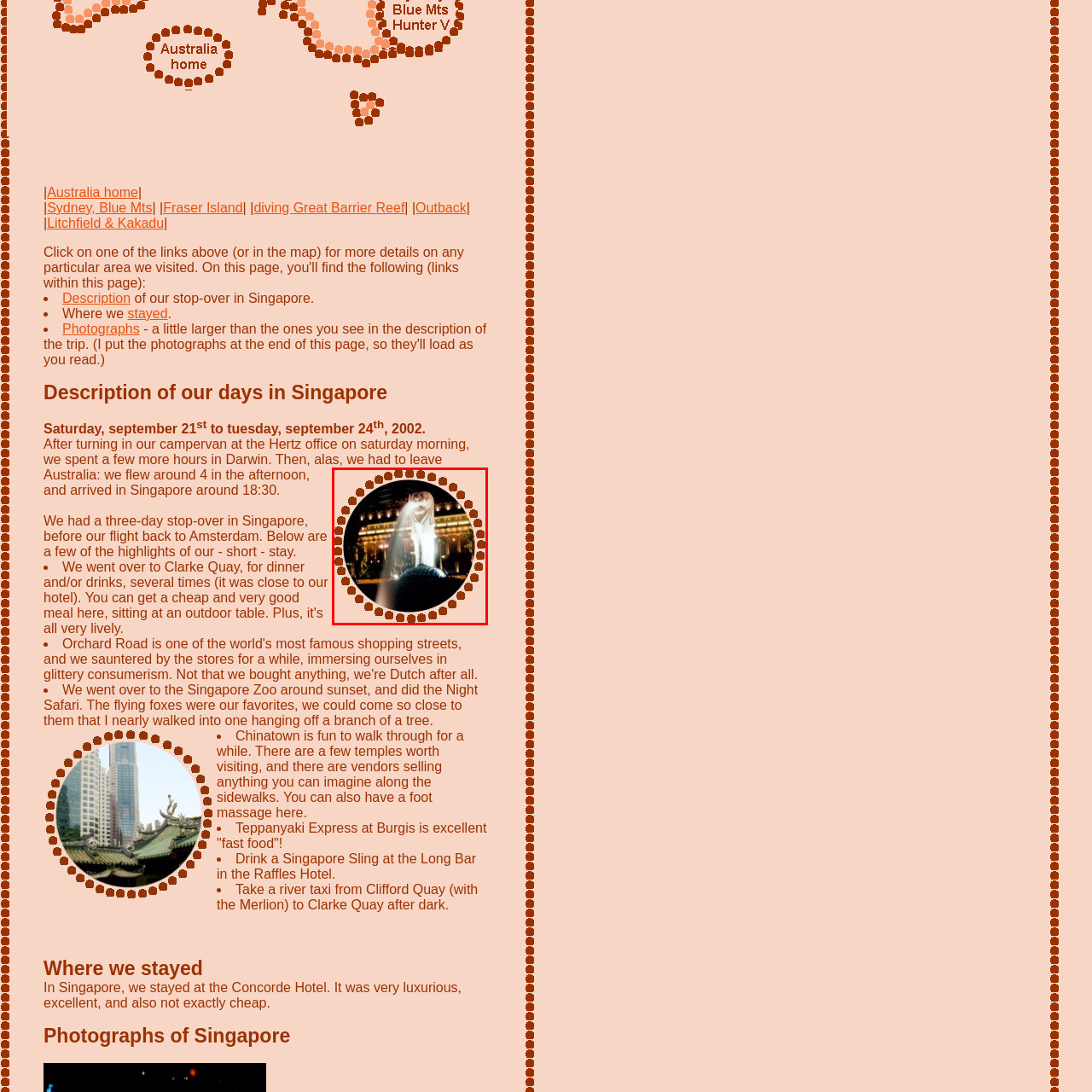Create a detailed narrative of the scene depicted inside the red-outlined image.

The image features the iconic Merlion statue, a symbol of Singapore, which combines the features of a lion and a fish. In this captivating scene, the Merlion is depicted in a night setting, with water cascading from its mouth. The backdrop showcases a beautifully illuminated building, enhancing the enchanting atmosphere. This sight is a highlight for many visitors, symbolizing the rich heritage and vibrant culture of the city. The photo captures both the grandeur of the Merlion and the charm of Singapore's urban landscape, reflecting the memorable experiences of travelers in this bustling destination.